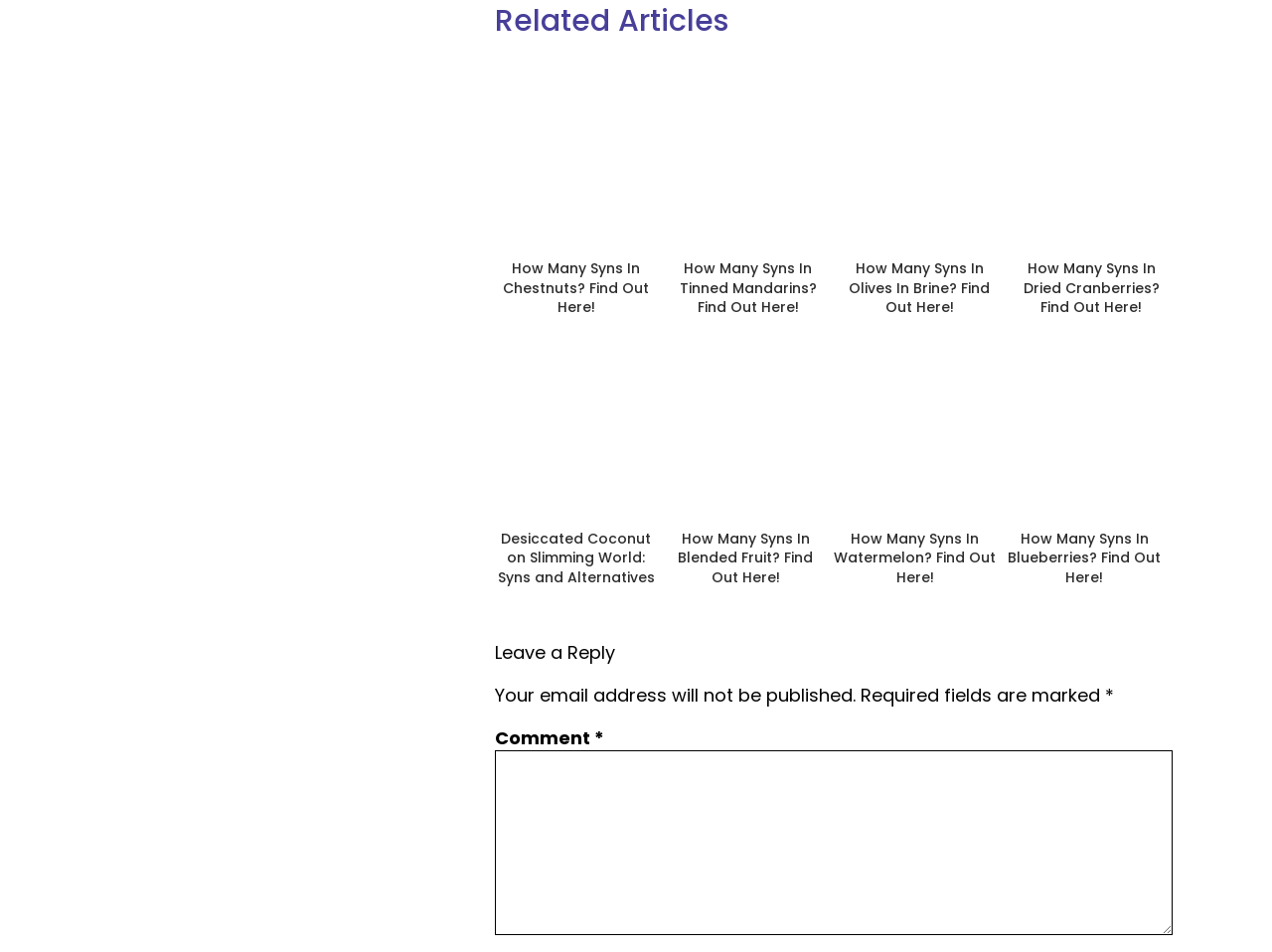Indicate the bounding box coordinates of the clickable region to achieve the following instruction: "Click on the link to find out how many syns are in olives in brine."

[0.659, 0.258, 0.787, 0.348]